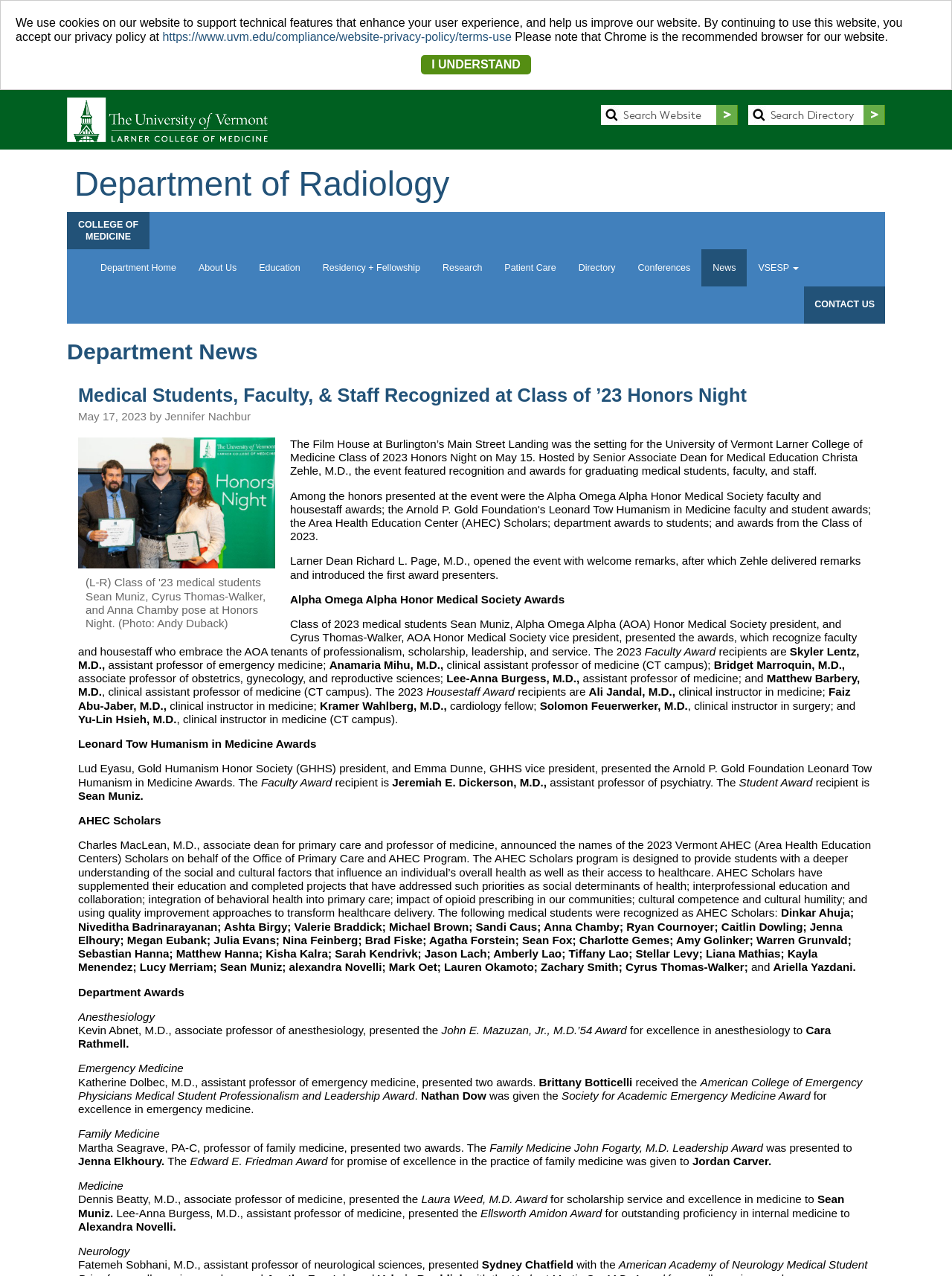Answer the question using only one word or a concise phrase: What is the name of the department?

Department of Radiology